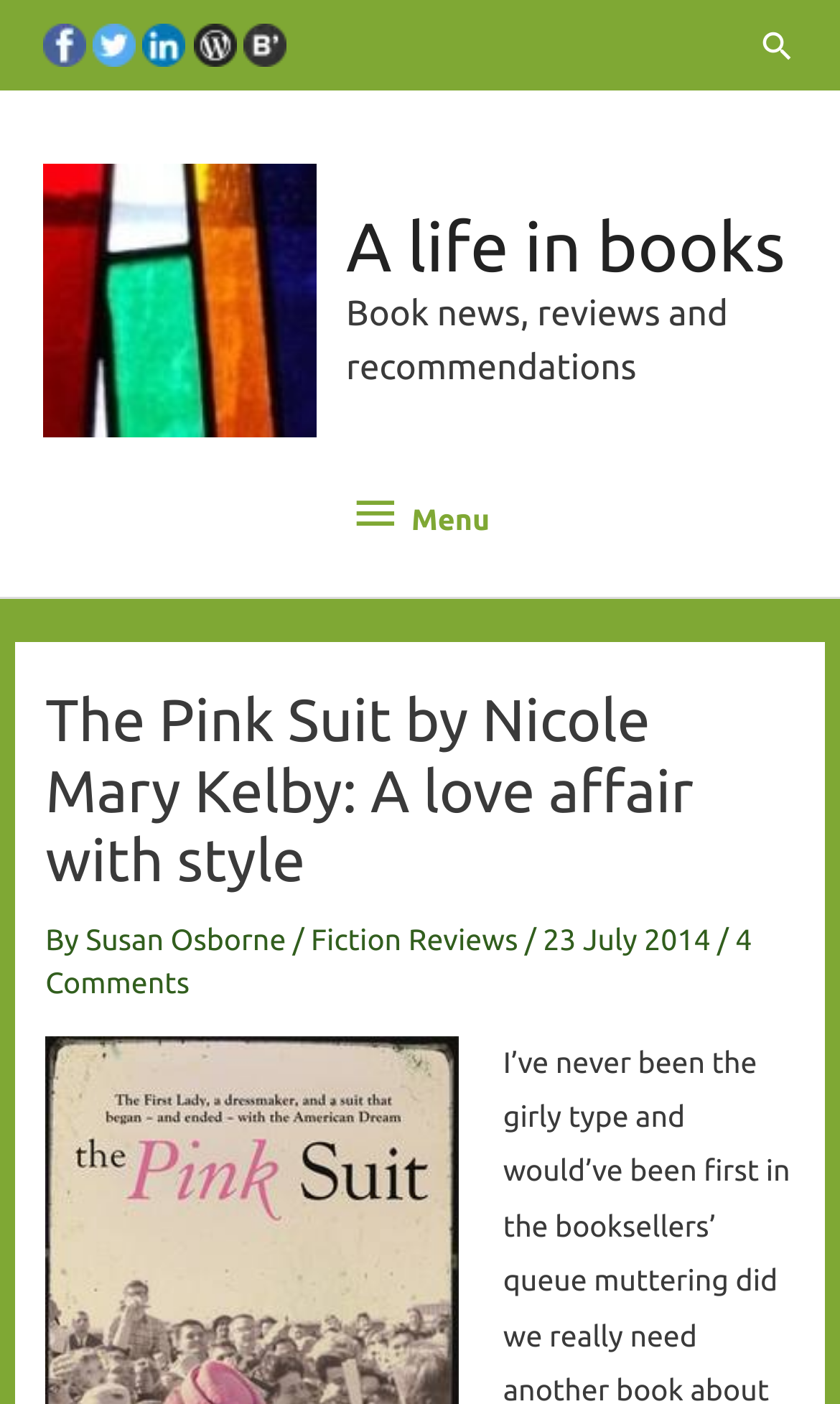Respond to the question below with a single word or phrase:
What is the category of the book being reviewed?

Fiction Reviews